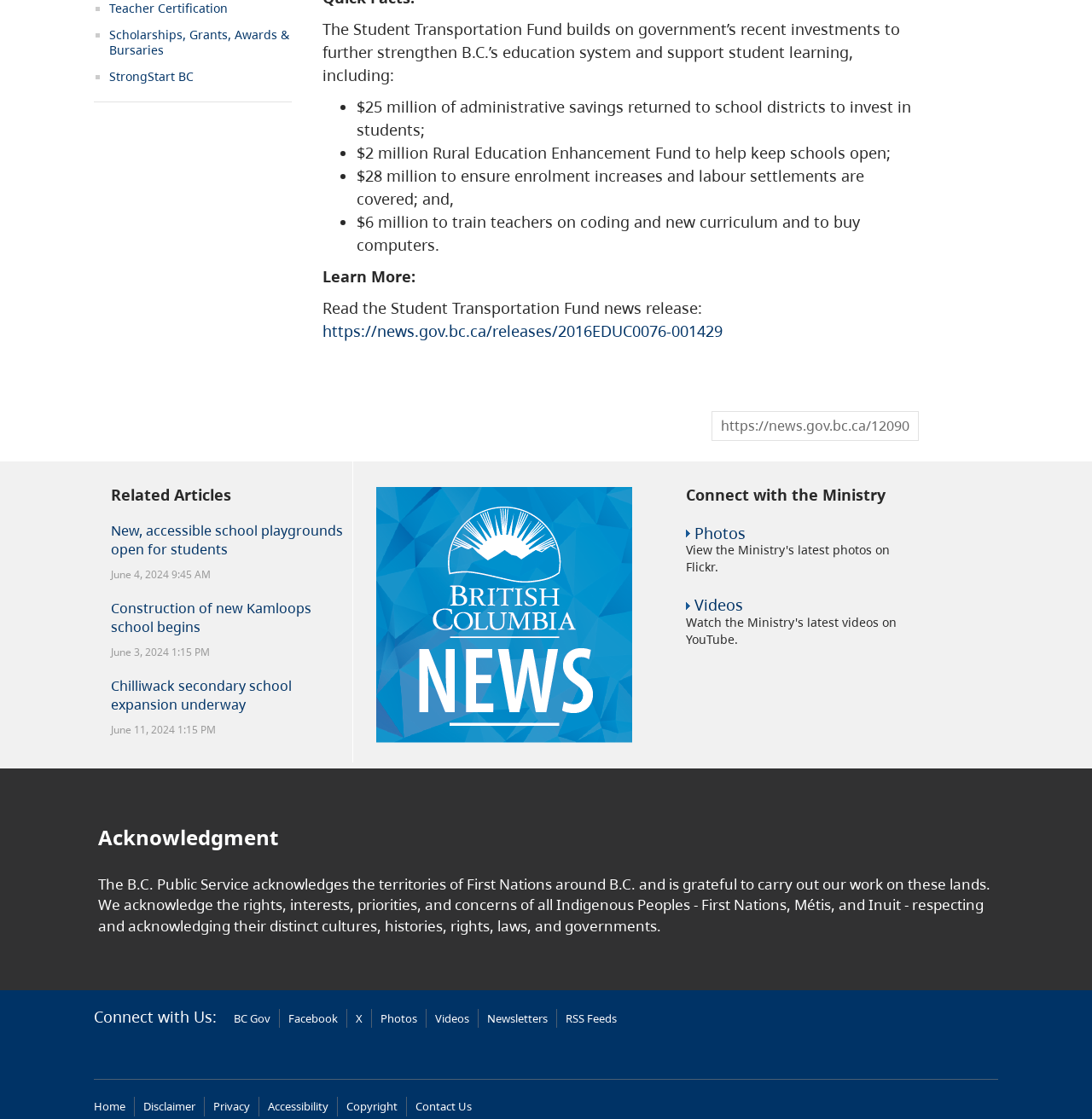Predict the bounding box for the UI component with the following description: "Videos".

[0.636, 0.532, 0.681, 0.55]